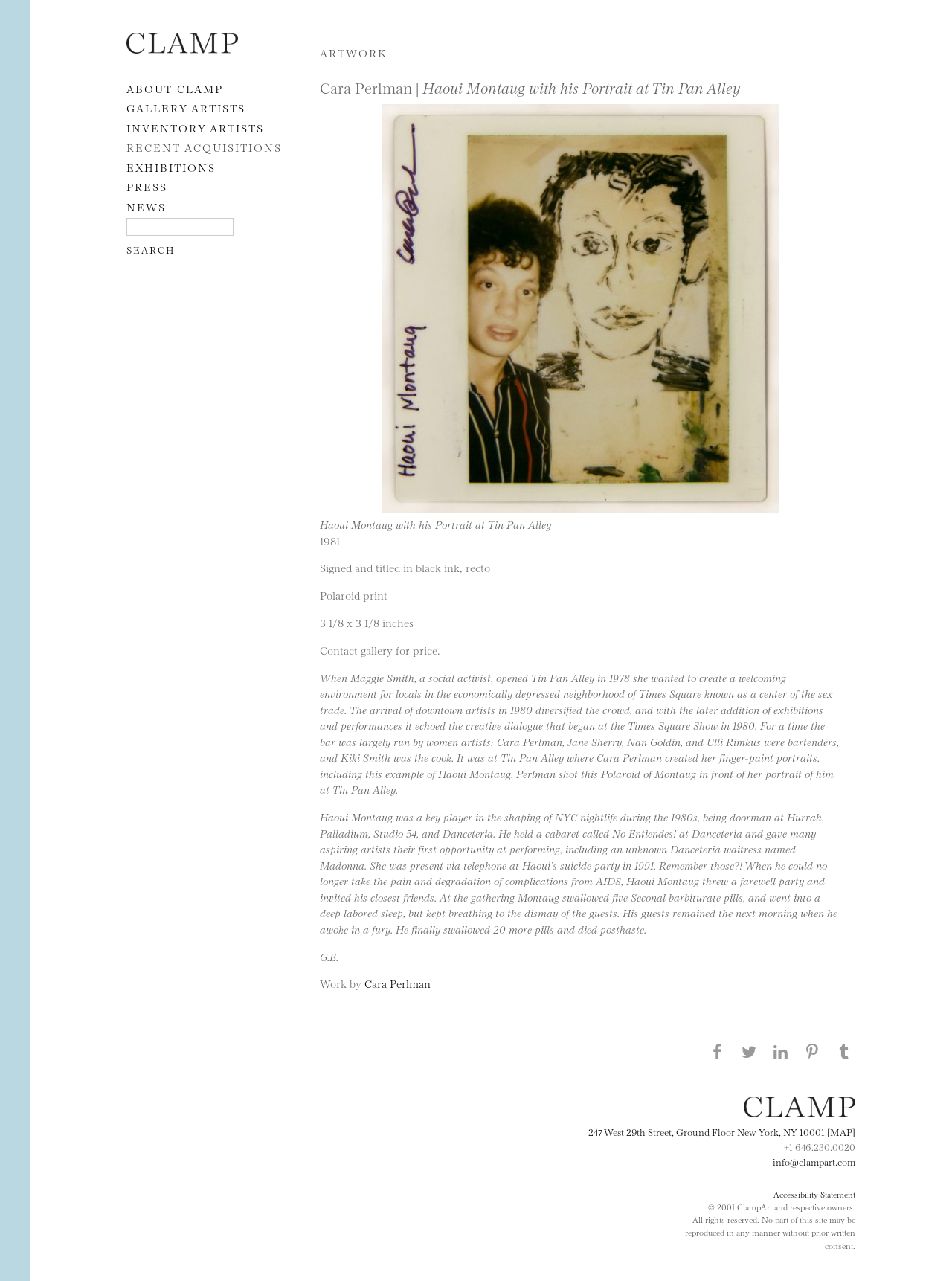Please answer the following question using a single word or phrase: 
Where is the ClampArt gallery located?

247 West 29th Street, Ground Floor New York, NY 10001